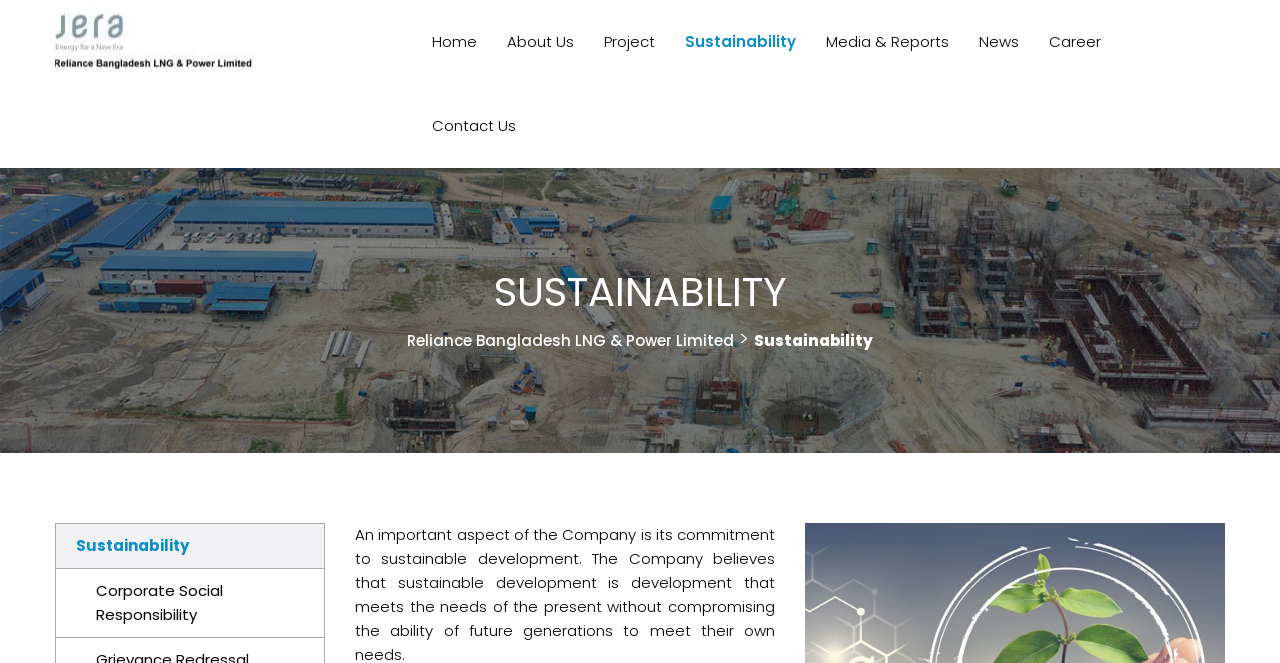Find the bounding box coordinates of the clickable area that will achieve the following instruction: "visit project page".

[0.46, 0.0, 0.523, 0.127]